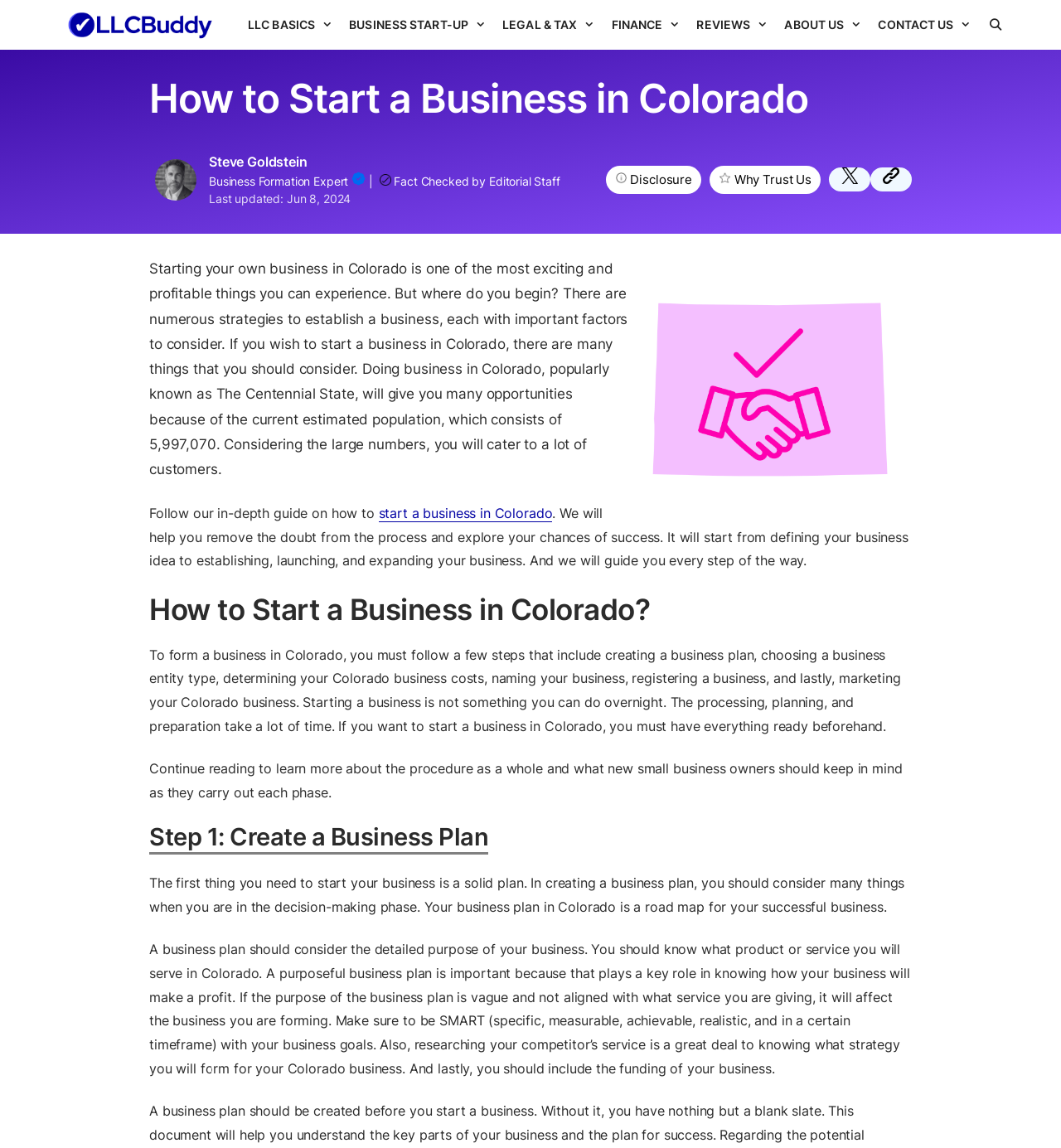Given the element description: "title="LLCBuddy"", predict the bounding box coordinates of the UI element it refers to, using four float numbers between 0 and 1, i.e., [left, top, right, bottom].

[0.05, 0.0, 0.223, 0.043]